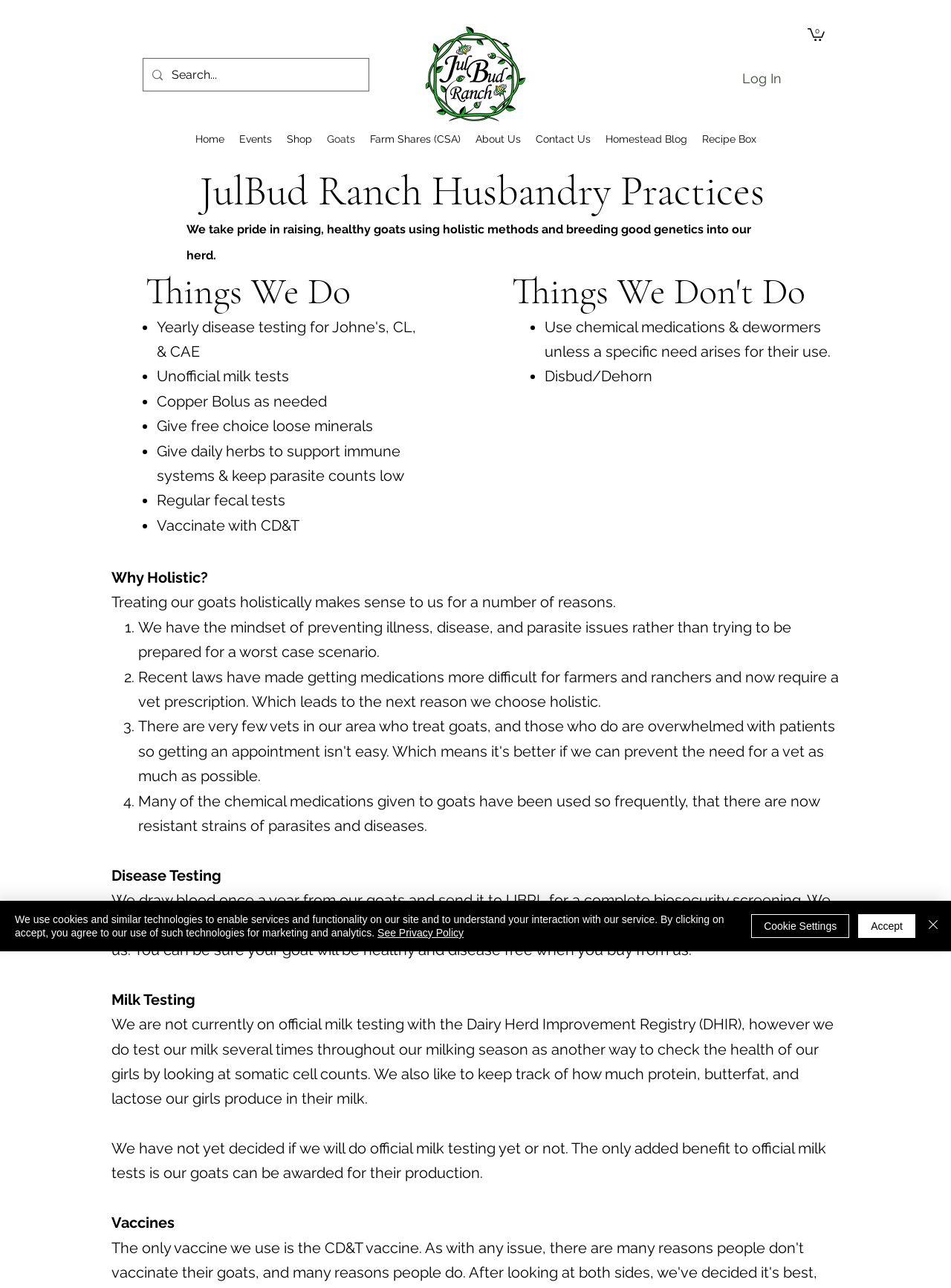What is the name of the ranch?
Please respond to the question thoroughly and include all relevant details.

The name of the ranch can be found in the image description 'Julbud Web Friendly Pic.png' and also in the navigation links 'Home', 'Events', 'Shop', etc. which suggests that the webpage is about JulBud Ranch.